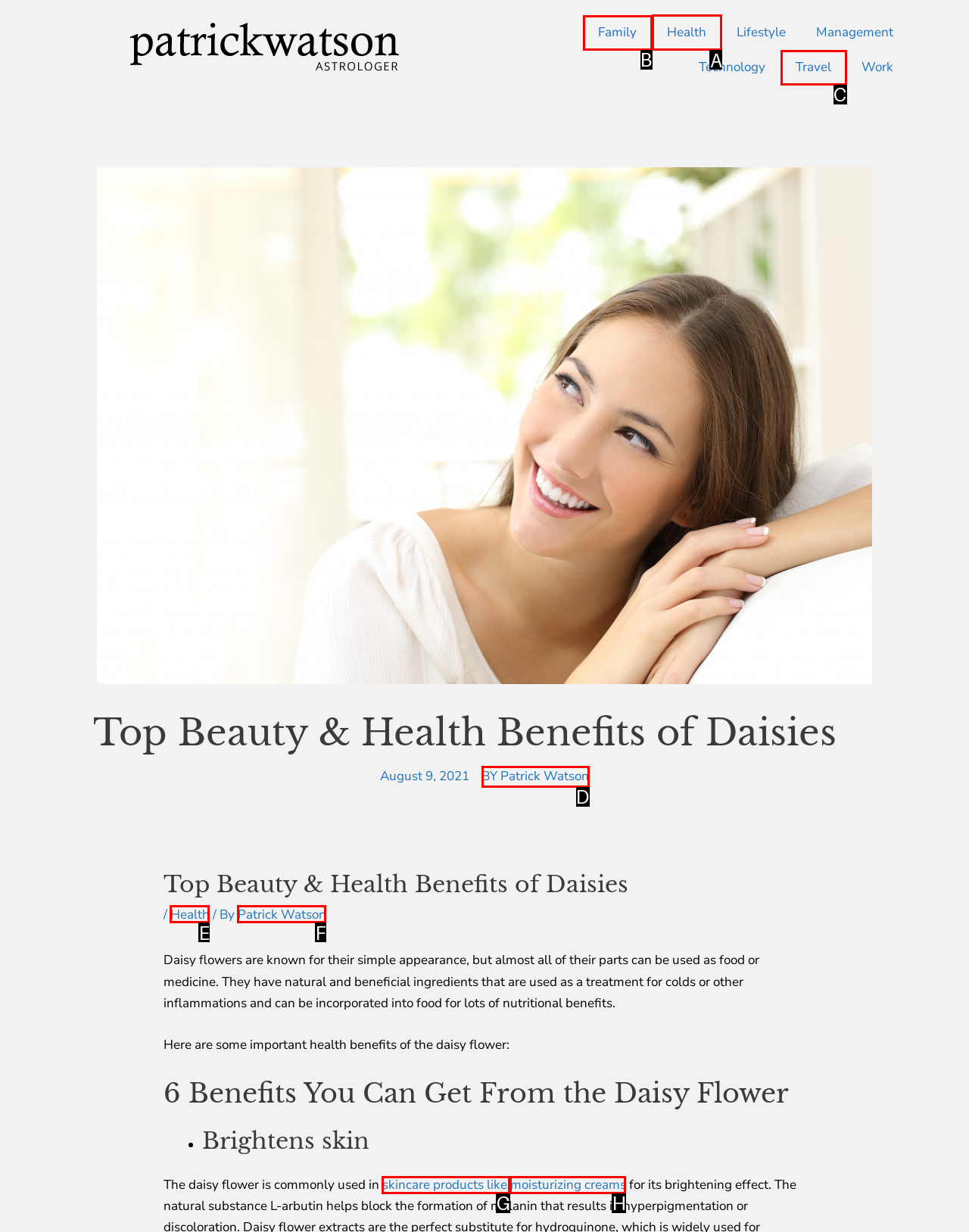Point out the HTML element I should click to achieve the following: Explore the Health category Reply with the letter of the selected element.

A